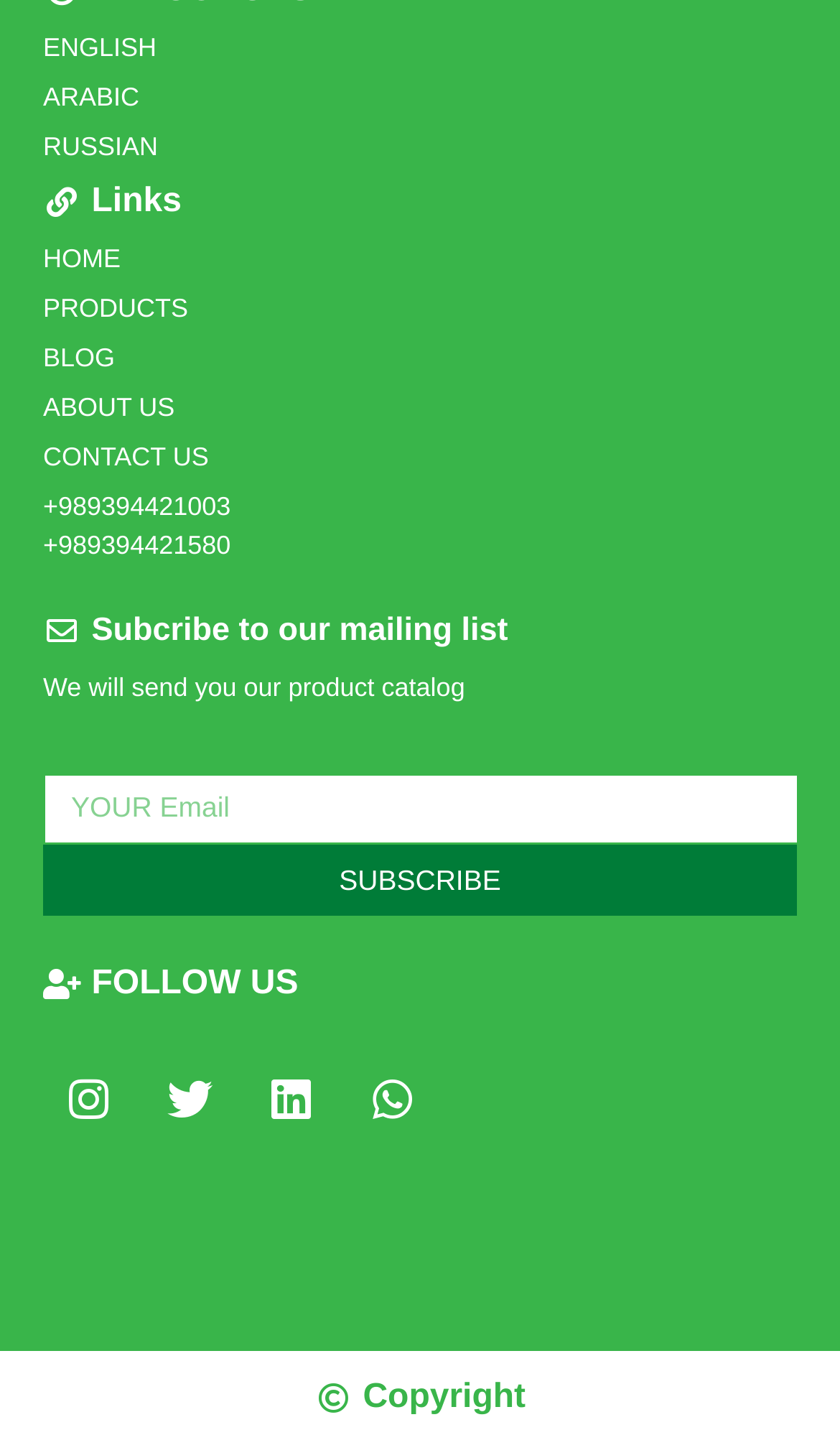Highlight the bounding box coordinates of the element that should be clicked to carry out the following instruction: "Follow on Instagram". The coordinates must be given as four float numbers ranging from 0 to 1, i.e., [left, top, right, bottom].

[0.051, 0.734, 0.159, 0.797]